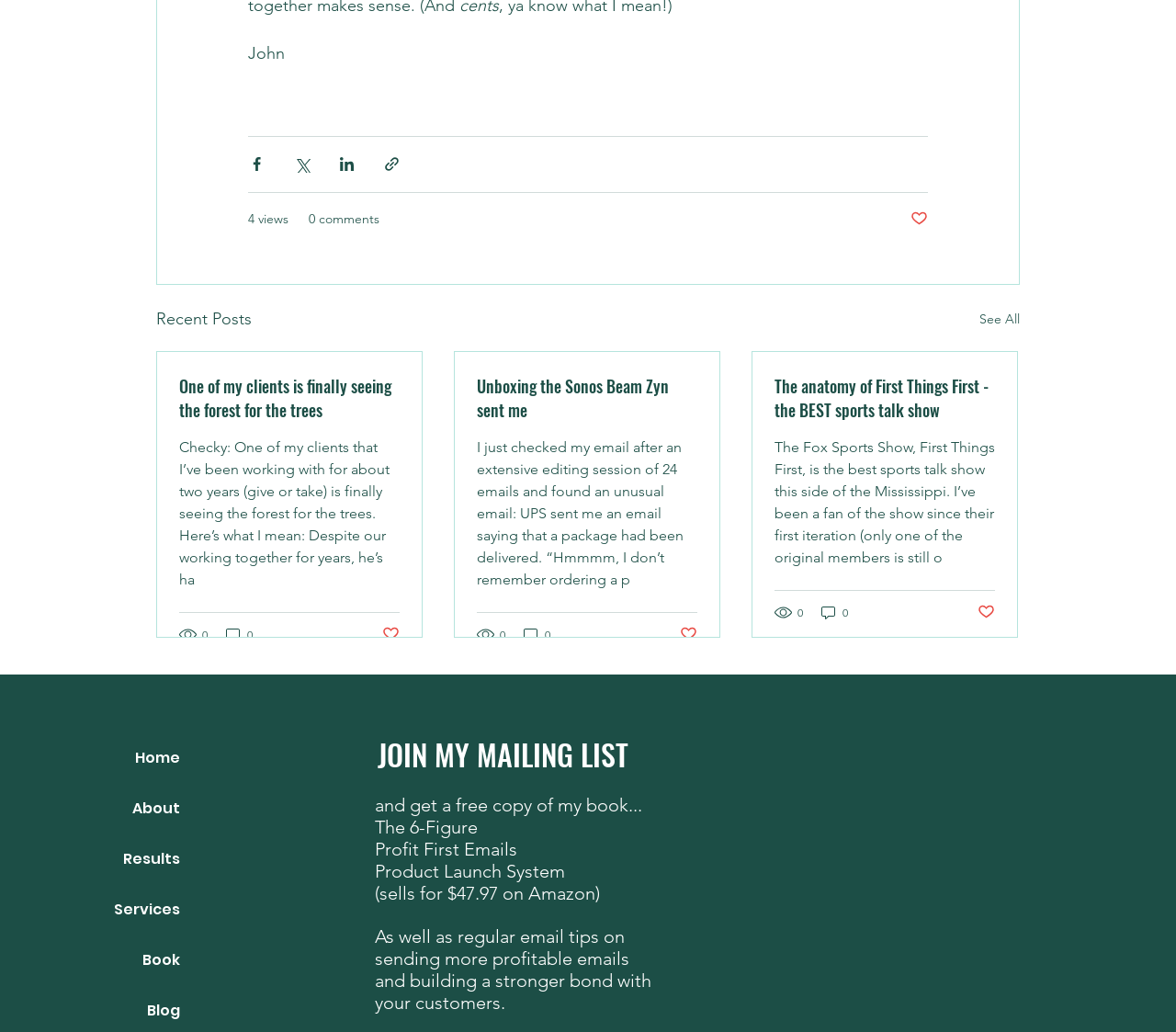Please specify the bounding box coordinates of the clickable section necessary to execute the following command: "Join the mailing list".

[0.319, 0.71, 0.537, 0.751]